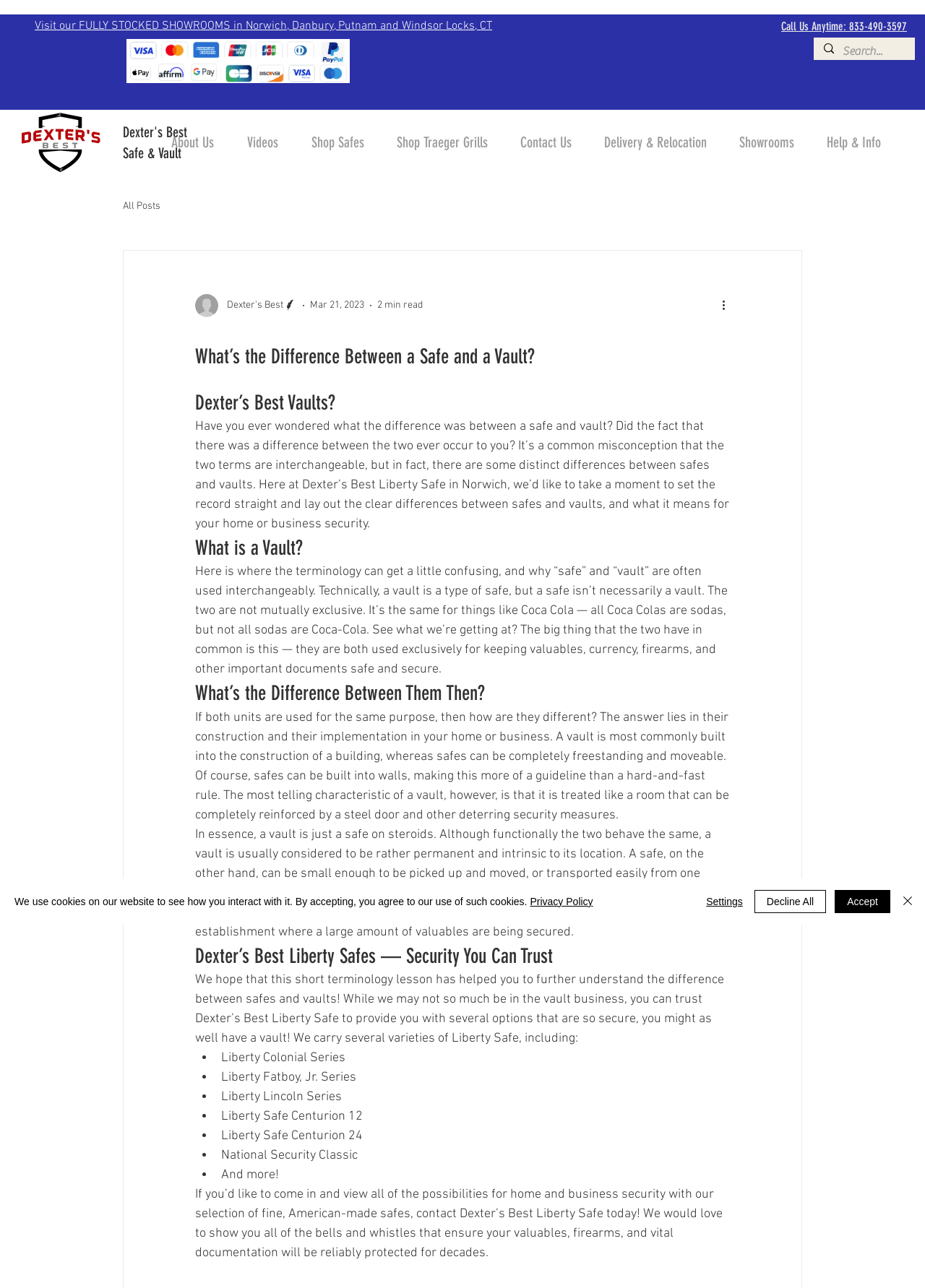Please give the bounding box coordinates of the area that should be clicked to fulfill the following instruction: "Search for something". The coordinates should be in the format of four float numbers from 0 to 1, i.e., [left, top, right, bottom].

[0.88, 0.029, 0.989, 0.047]